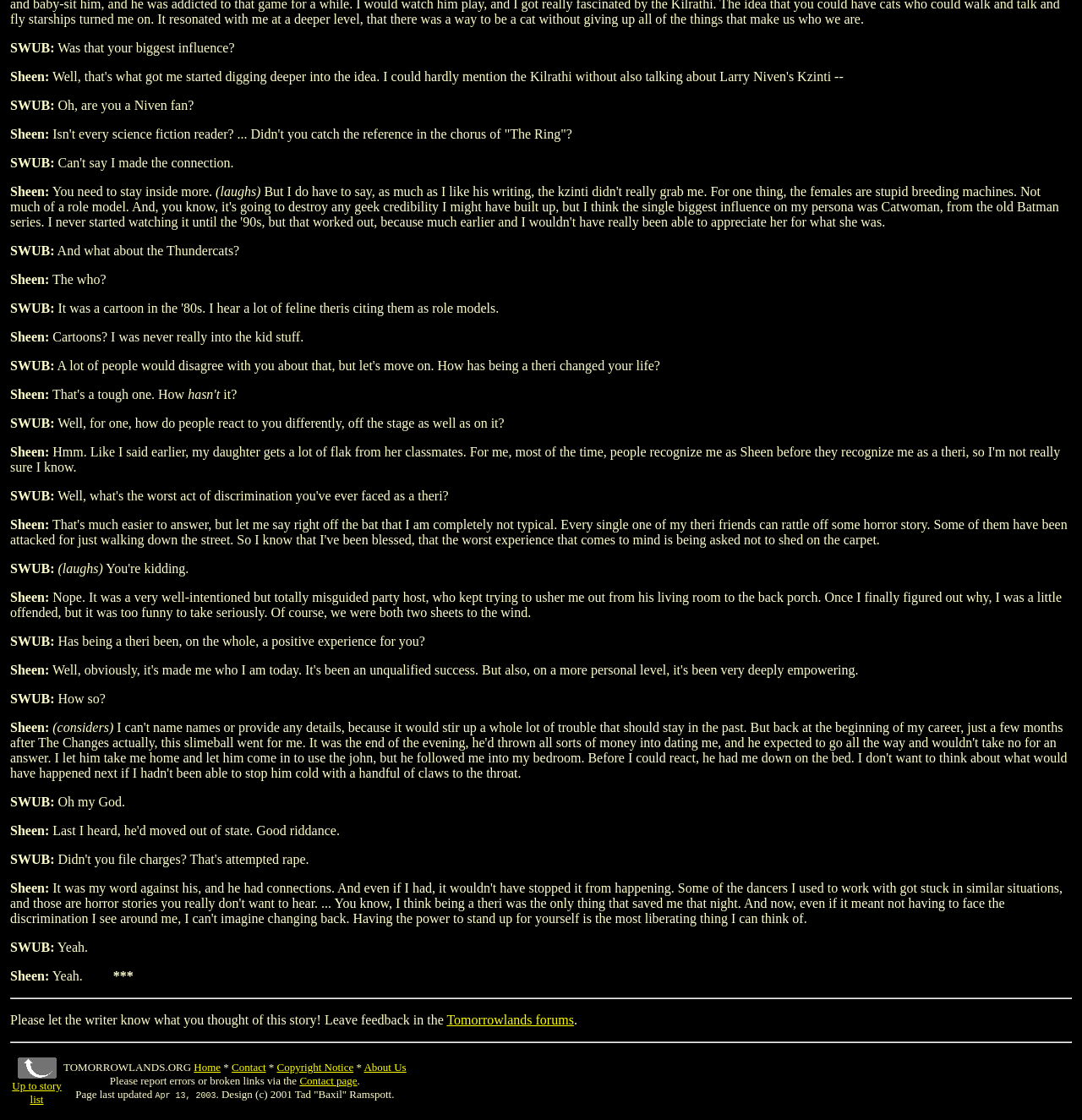What is the topic of the conversation?
Please use the image to provide an in-depth answer to the question.

Based on the conversation between SWUB and Sheen, it appears that they are discussing science fiction, specifically referencing authors and cartoons.